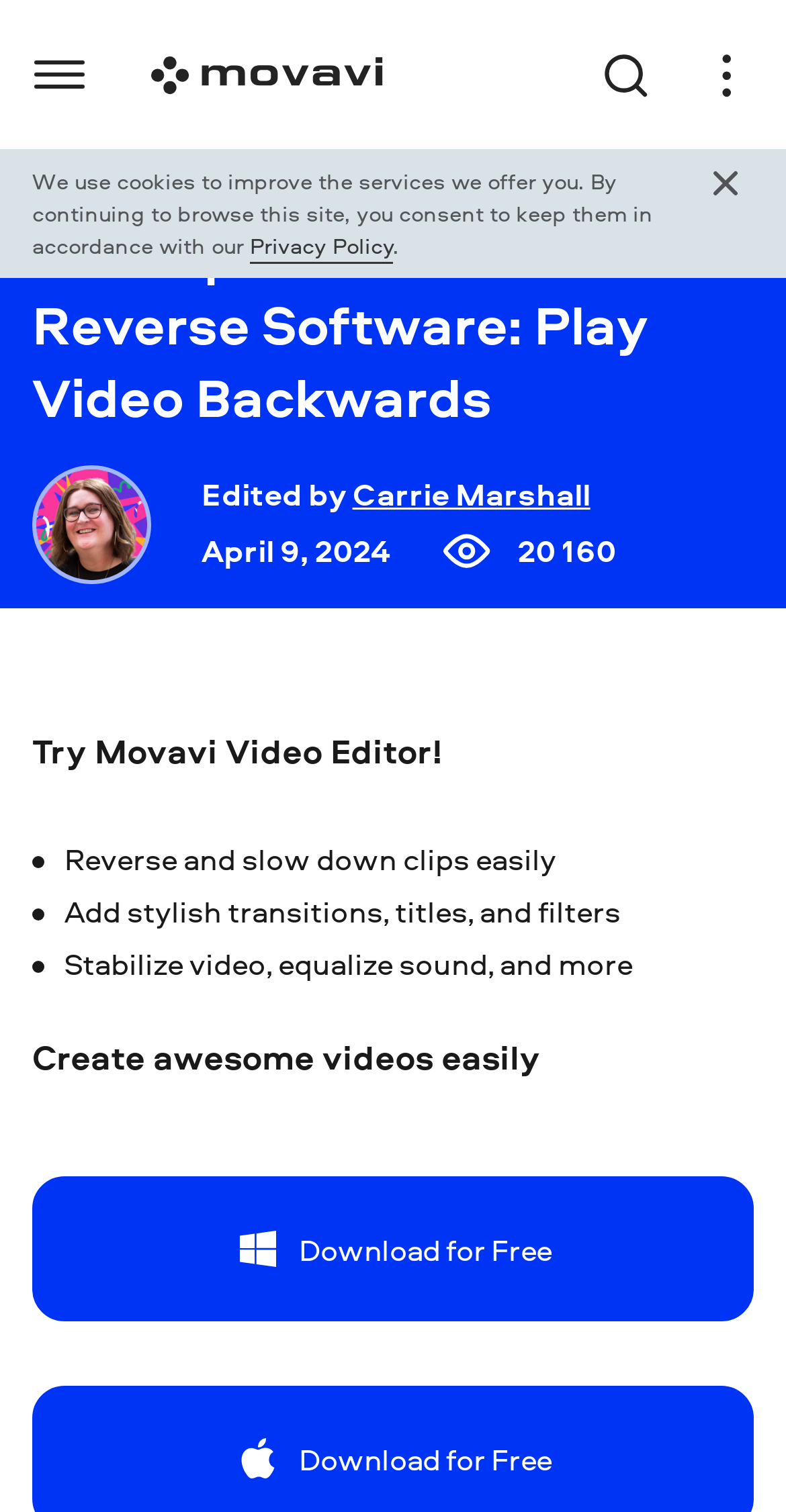Can you provide the bounding box coordinates for the element that should be clicked to implement the instruction: "Search for something"?

[0.764, 0.0, 0.86, 0.099]